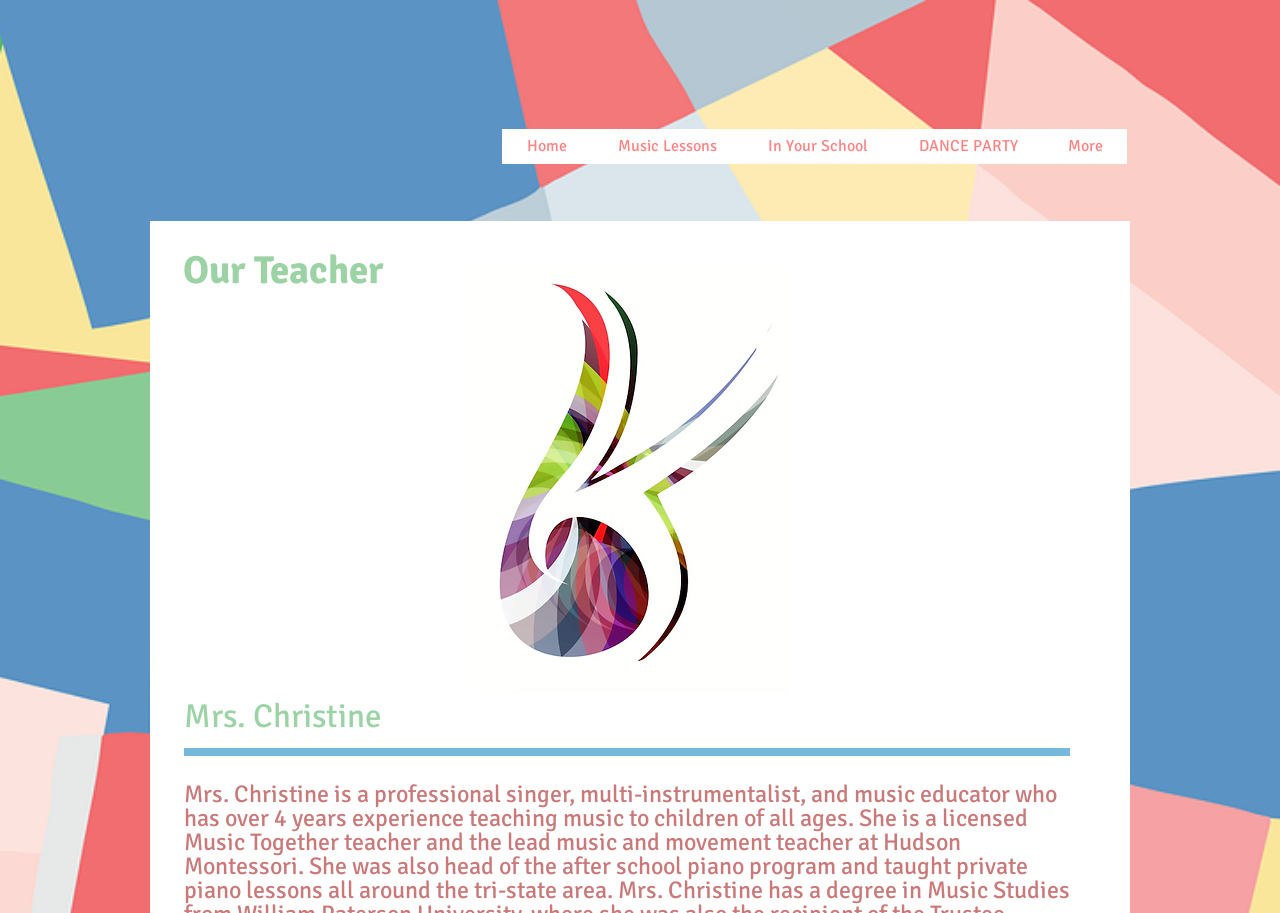Use a single word or phrase to answer the question: 
What is the name of the teacher?

Mrs. Christine